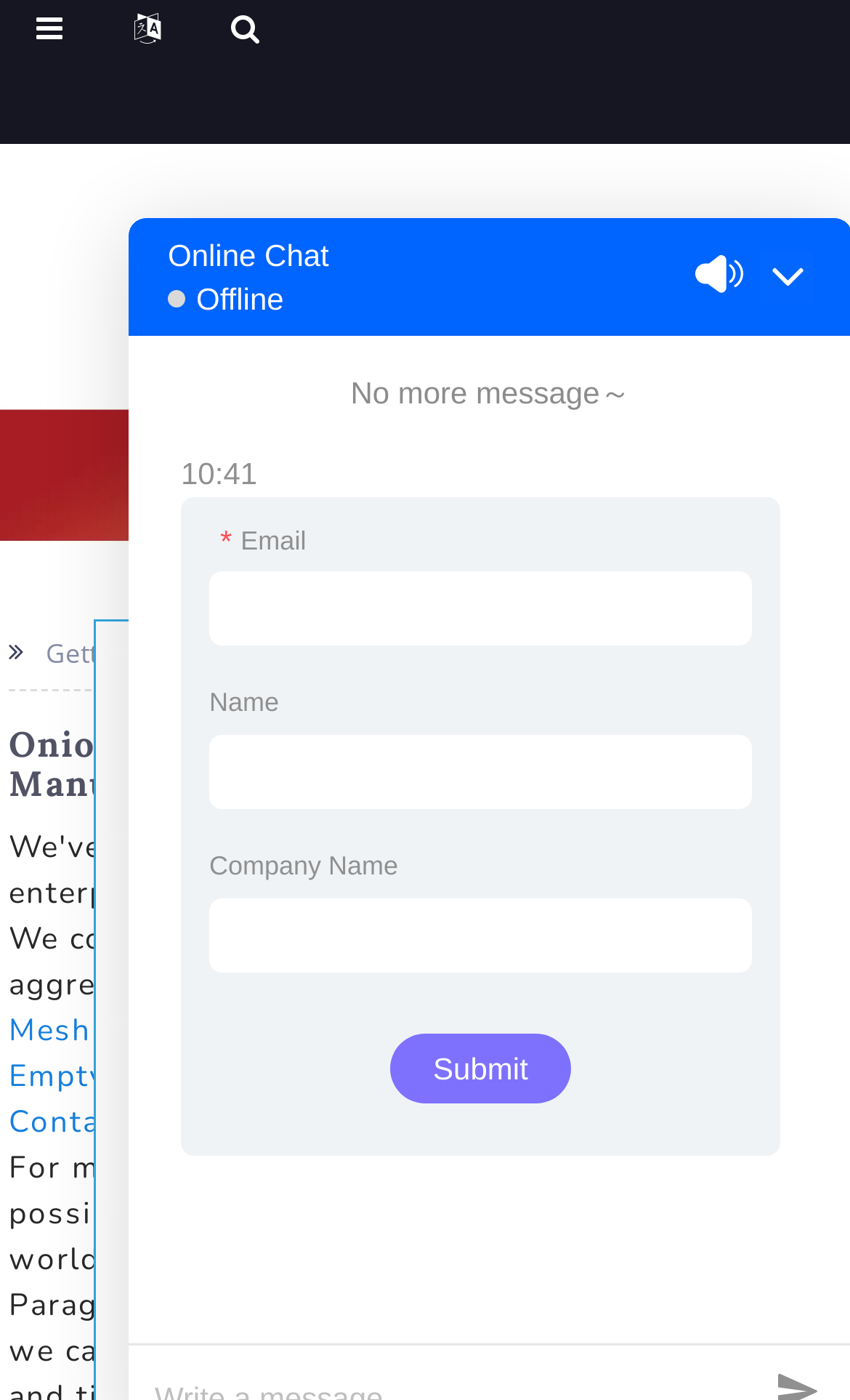Locate the headline of the webpage and generate its content.

Onion Bag Customization - China Manufacturers, Factory, Suppliers